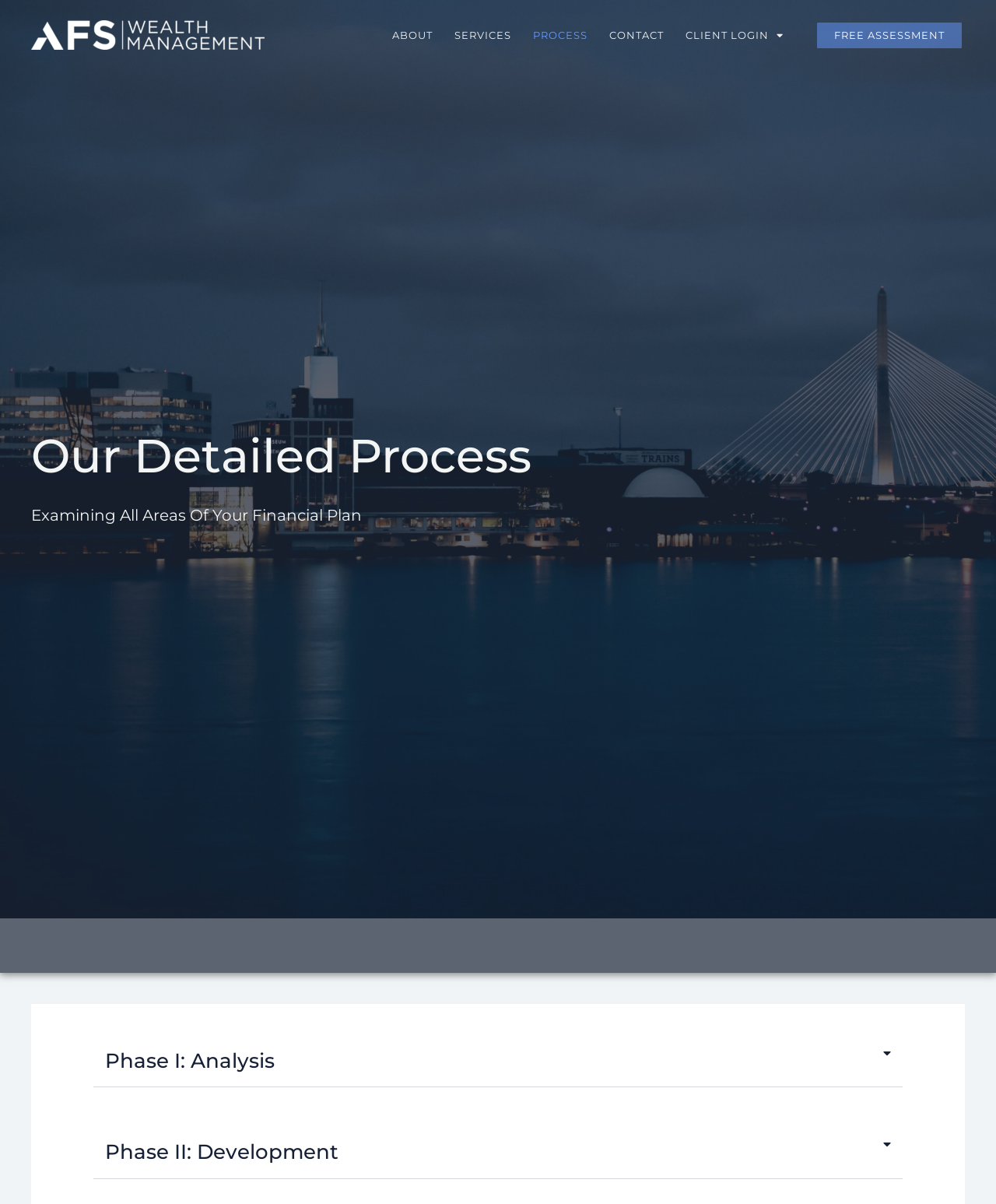Please identify the bounding box coordinates of the element's region that I should click in order to complete the following instruction: "Click on ABOUT link". The bounding box coordinates consist of four float numbers between 0 and 1, i.e., [left, top, right, bottom].

[0.383, 0.016, 0.445, 0.042]